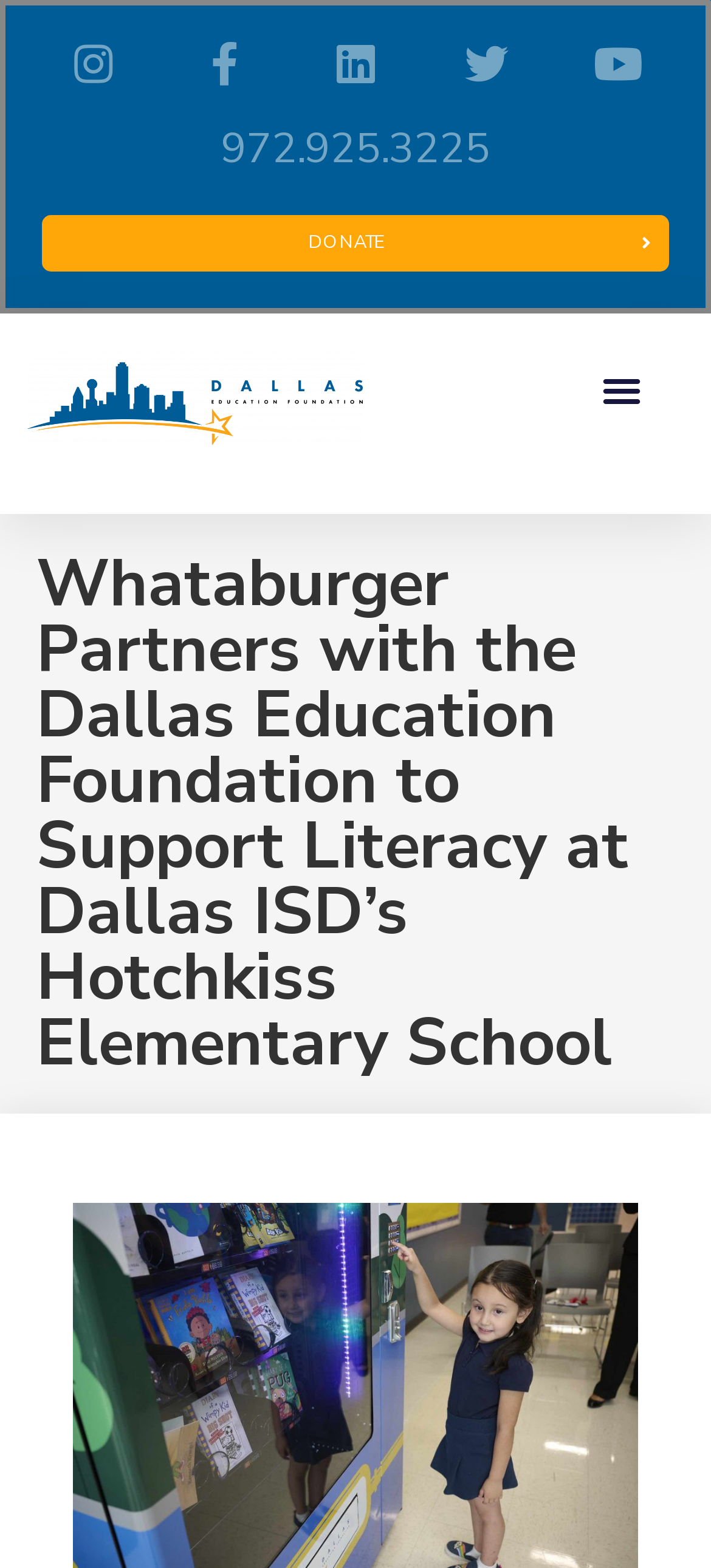What social media platforms are available? Refer to the image and provide a one-word or short phrase answer.

Instagram, Facebook, Linkedin, Twitter, Youtube